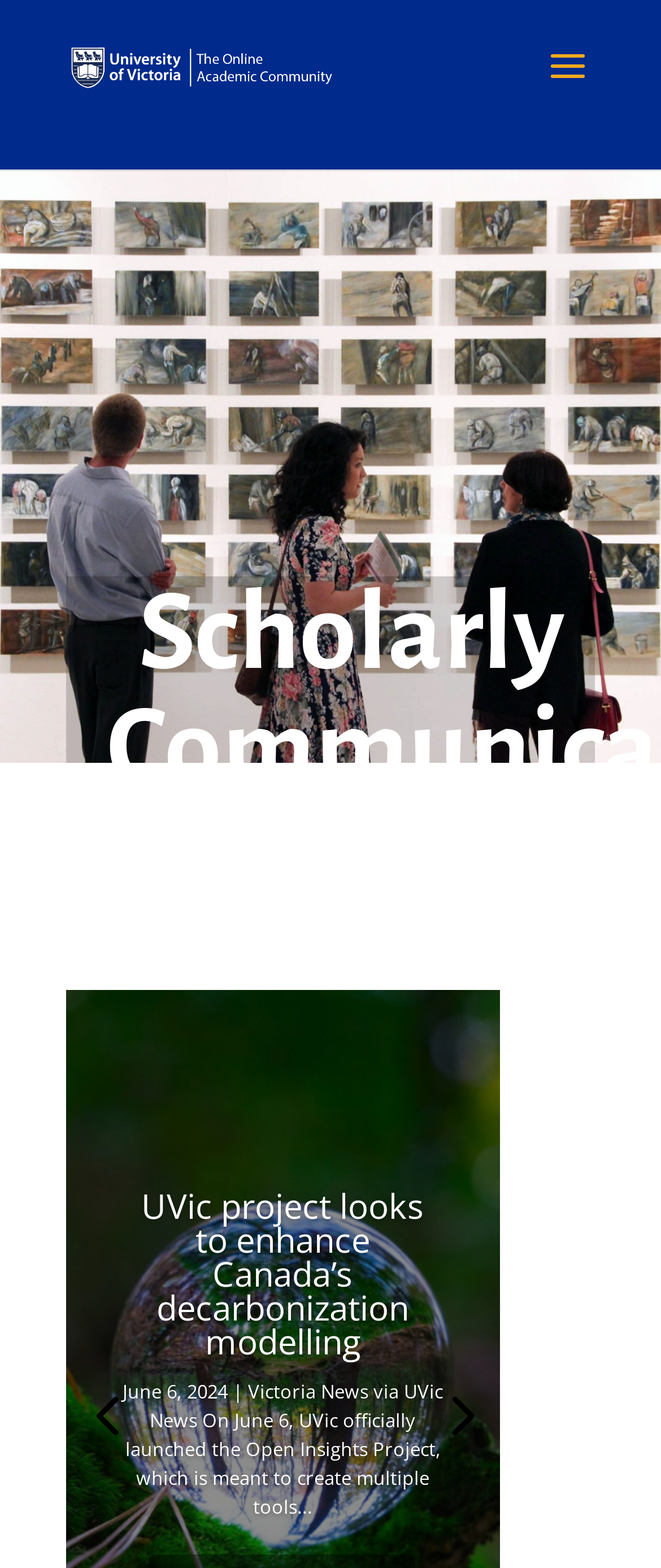What is the topic of the news article?
Using the image, answer in one word or phrase.

Decarbonization modelling